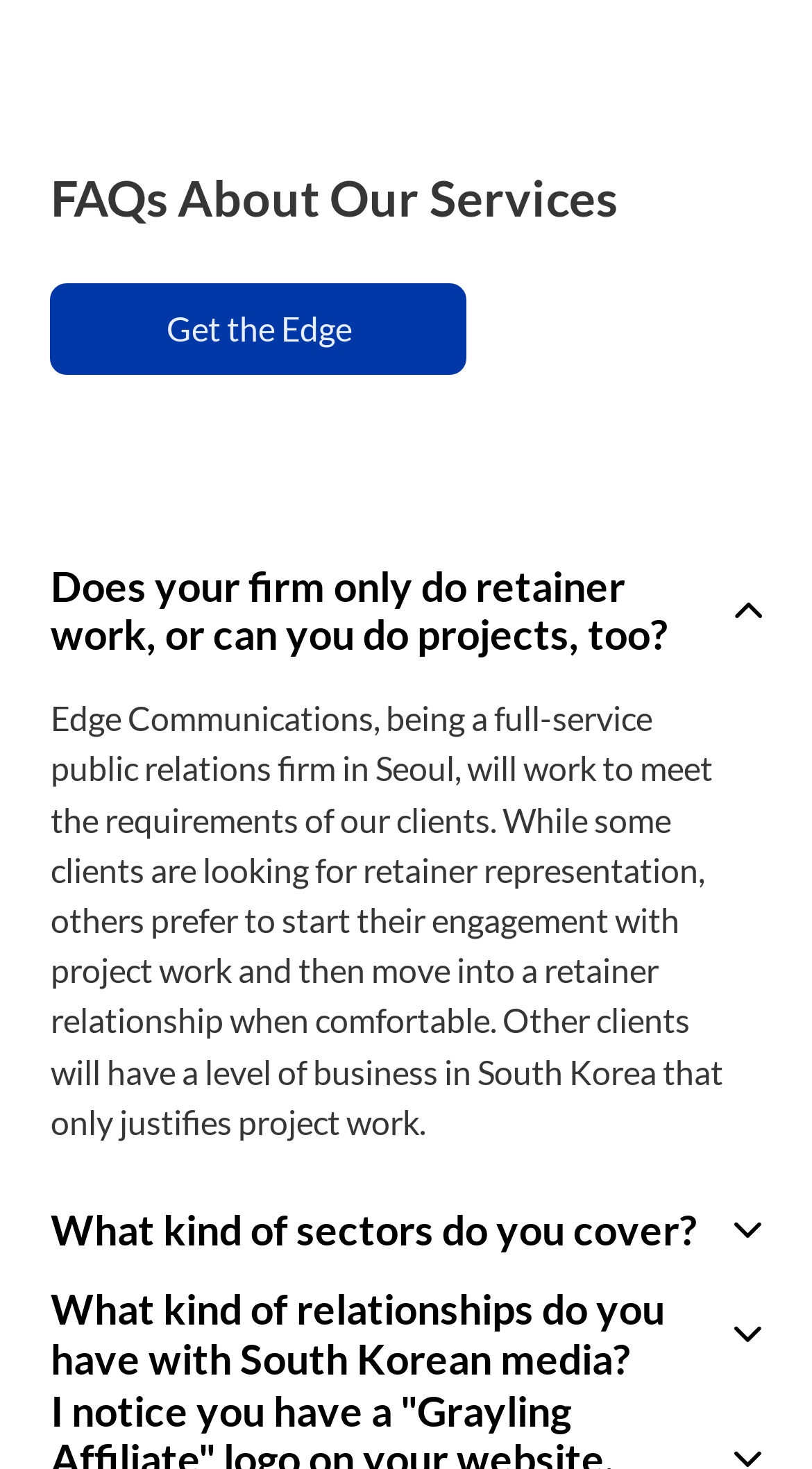Refer to the screenshot and give an in-depth answer to this question: How many questions are answered on this FAQ page?

There are three buttons with questions, 'Does your firm only do retainer work, or can you do projects, too?', 'What kind of sectors do you cover?', and 'What kind of relationships do you have with South Korean media?', which suggests that at least three questions are answered on this FAQ page.